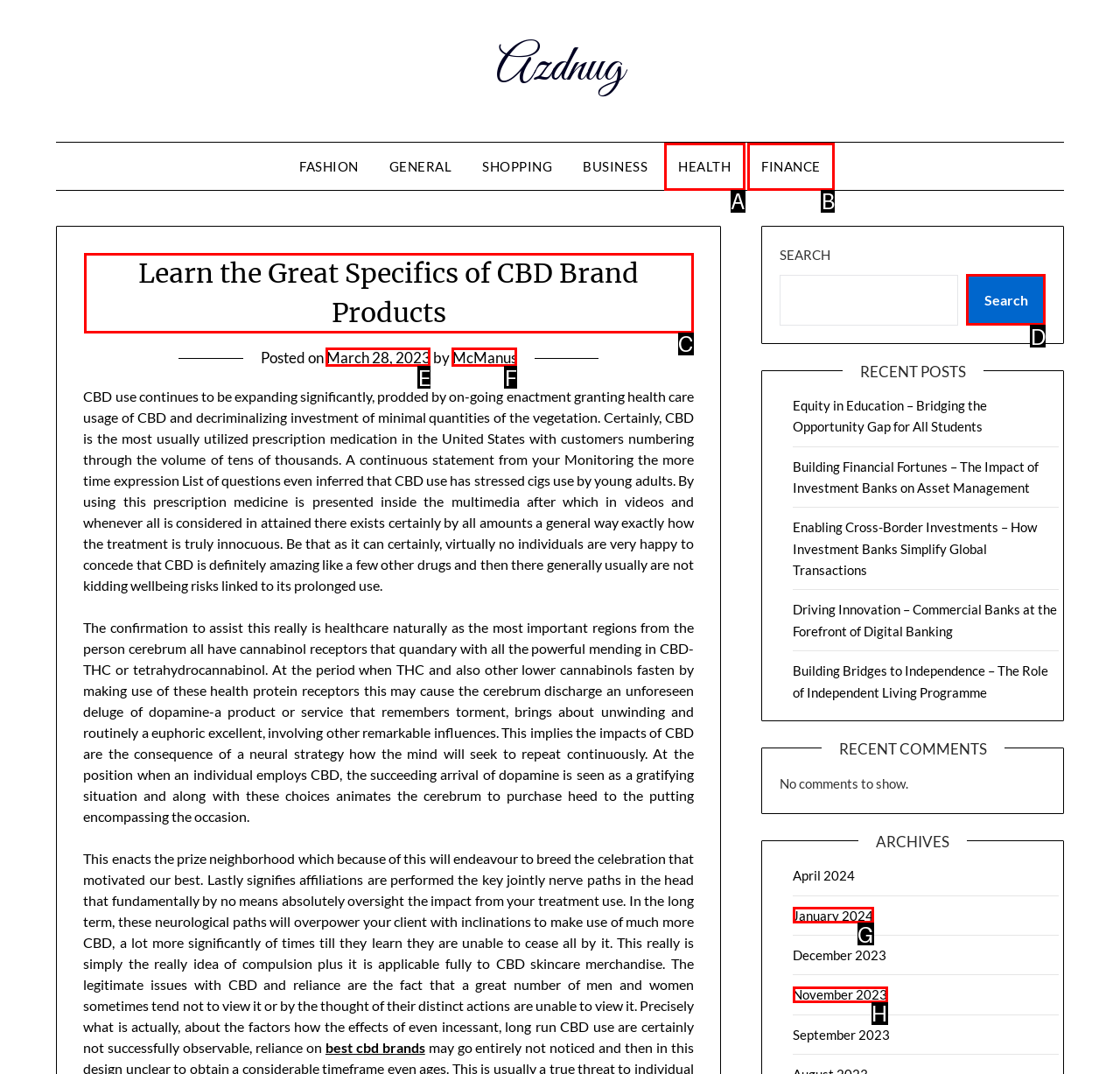For the task "Read the 'Learn the Great Specifics of CBD Brand Products' article", which option's letter should you click? Answer with the letter only.

C